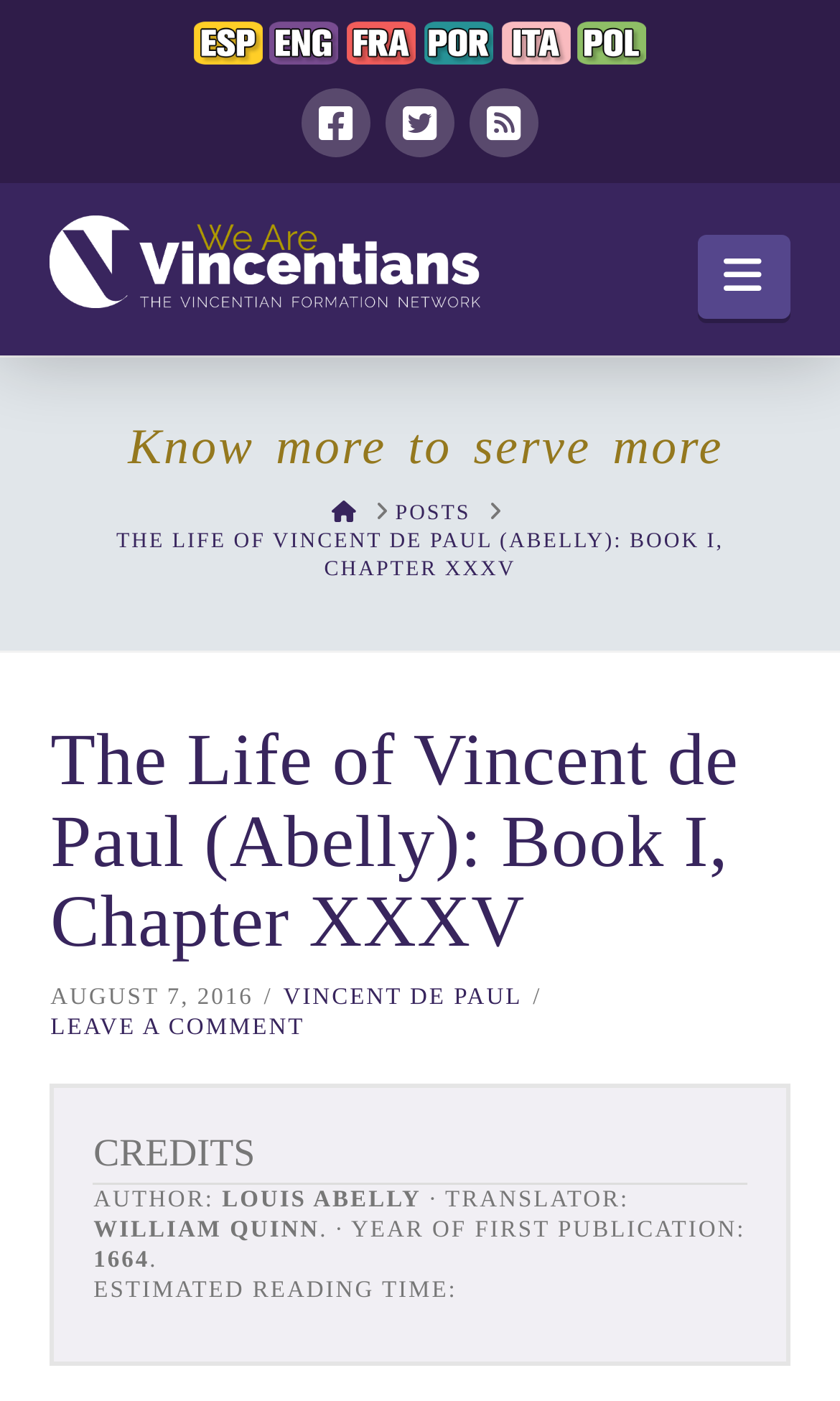What is the name of the book being described?
Using the information from the image, answer the question thoroughly.

I determined the answer by looking at the heading element with the text 'The Life of Vincent de Paul (Abelly): Book I, Chapter XXXV' which is a prominent element on the webpage, indicating that it is the main topic being discussed.